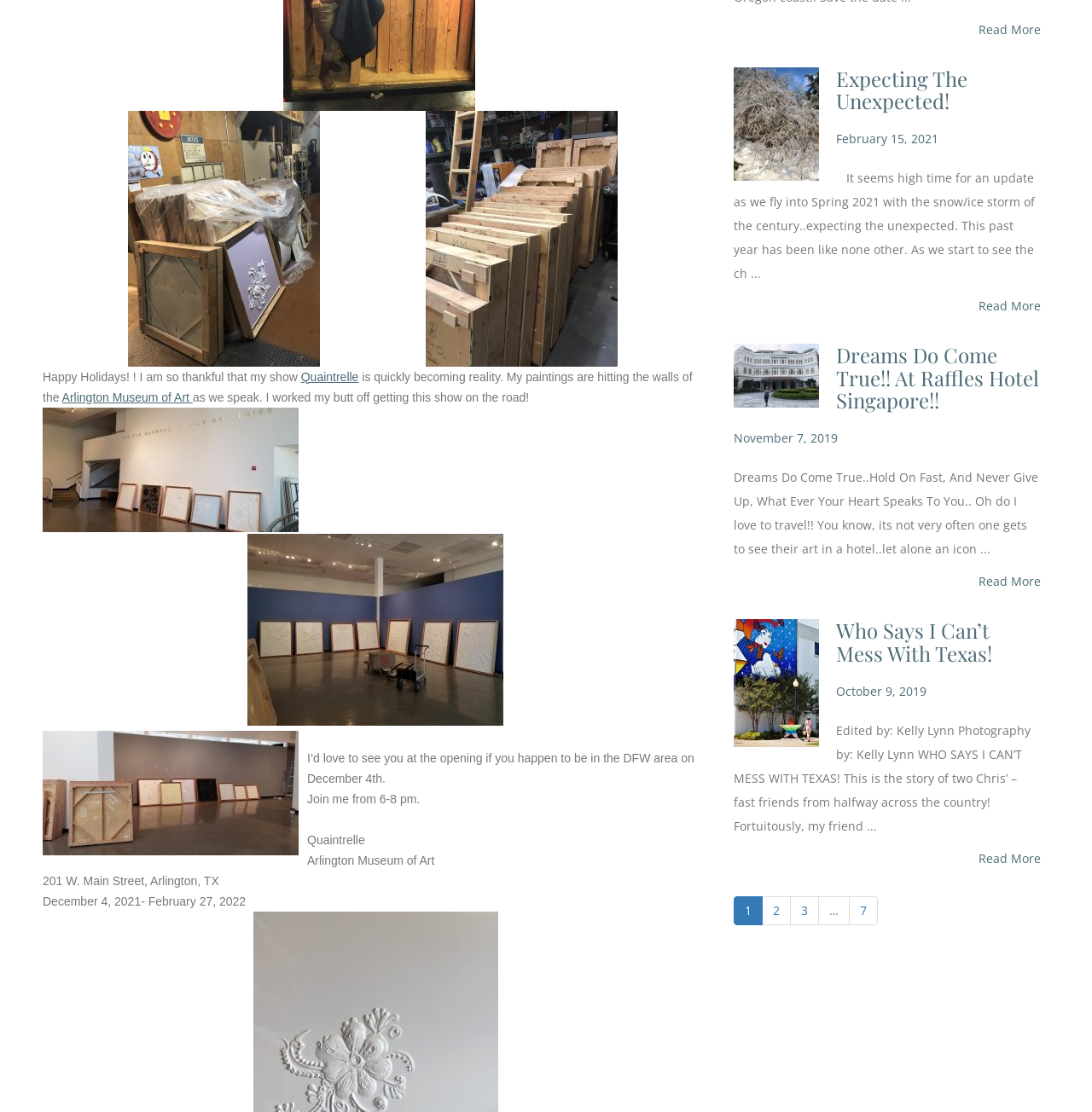Where is the artist's show located?
Based on the image, respond with a single word or phrase.

Arlington Museum of Art